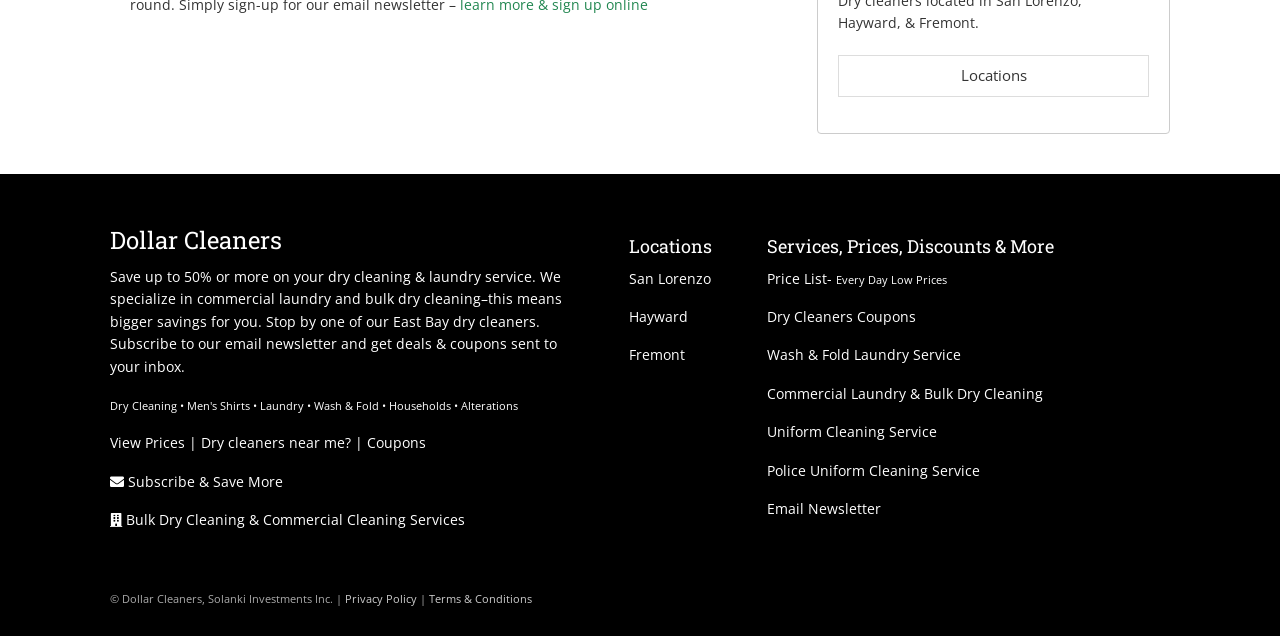Please answer the following question using a single word or phrase: 
What is the purpose of the 'Locations' section?

to find nearby dry cleaners